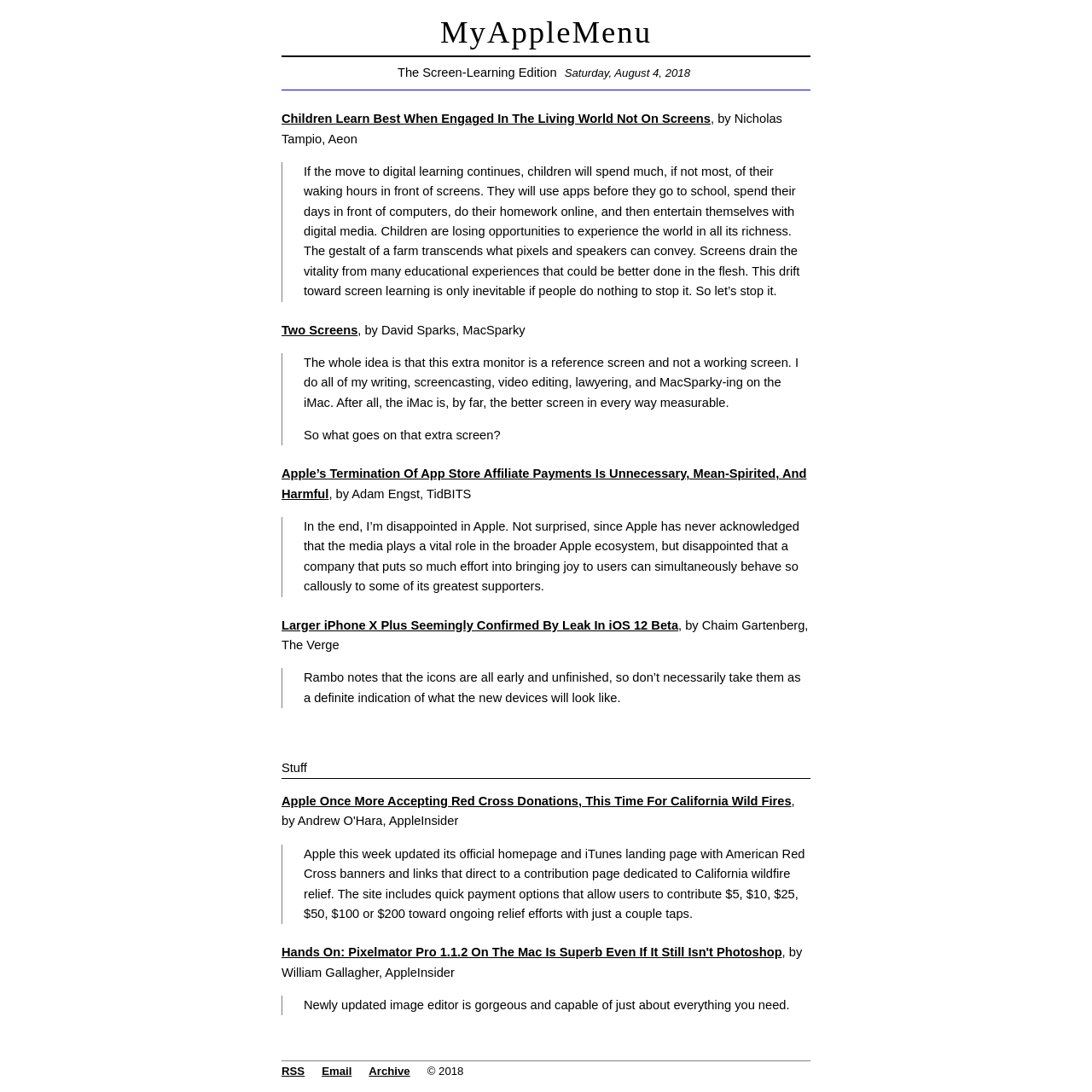Determine the bounding box coordinates of the clickable element to achieve the following action: 'Read the article 'Children Learn Best When Engaged In The Living World Not On Screens''. Provide the coordinates as four float values between 0 and 1, formatted as [left, top, right, bottom].

[0.258, 0.102, 0.651, 0.115]